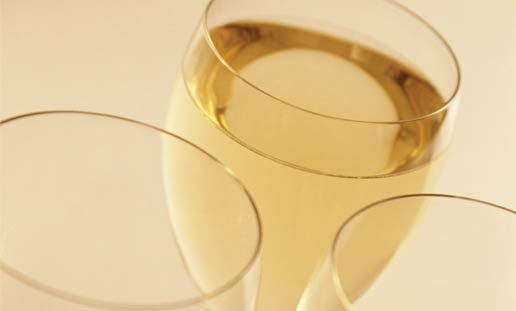Please answer the following question using a single word or phrase: 
How many wines will be paired with snacks?

Six